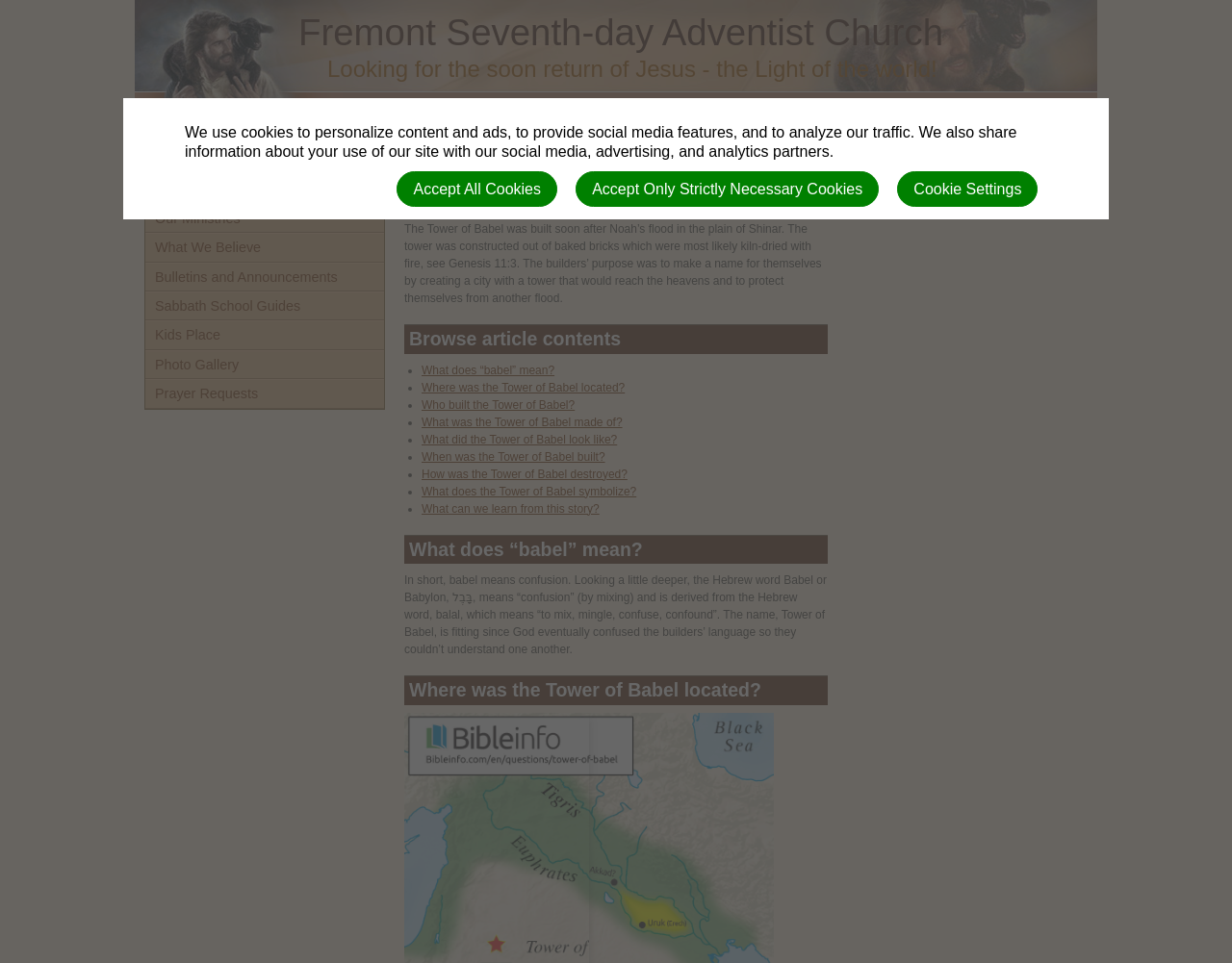What does the Hebrew word 'Babel' mean?
Refer to the image and provide a one-word or short phrase answer.

Confusion